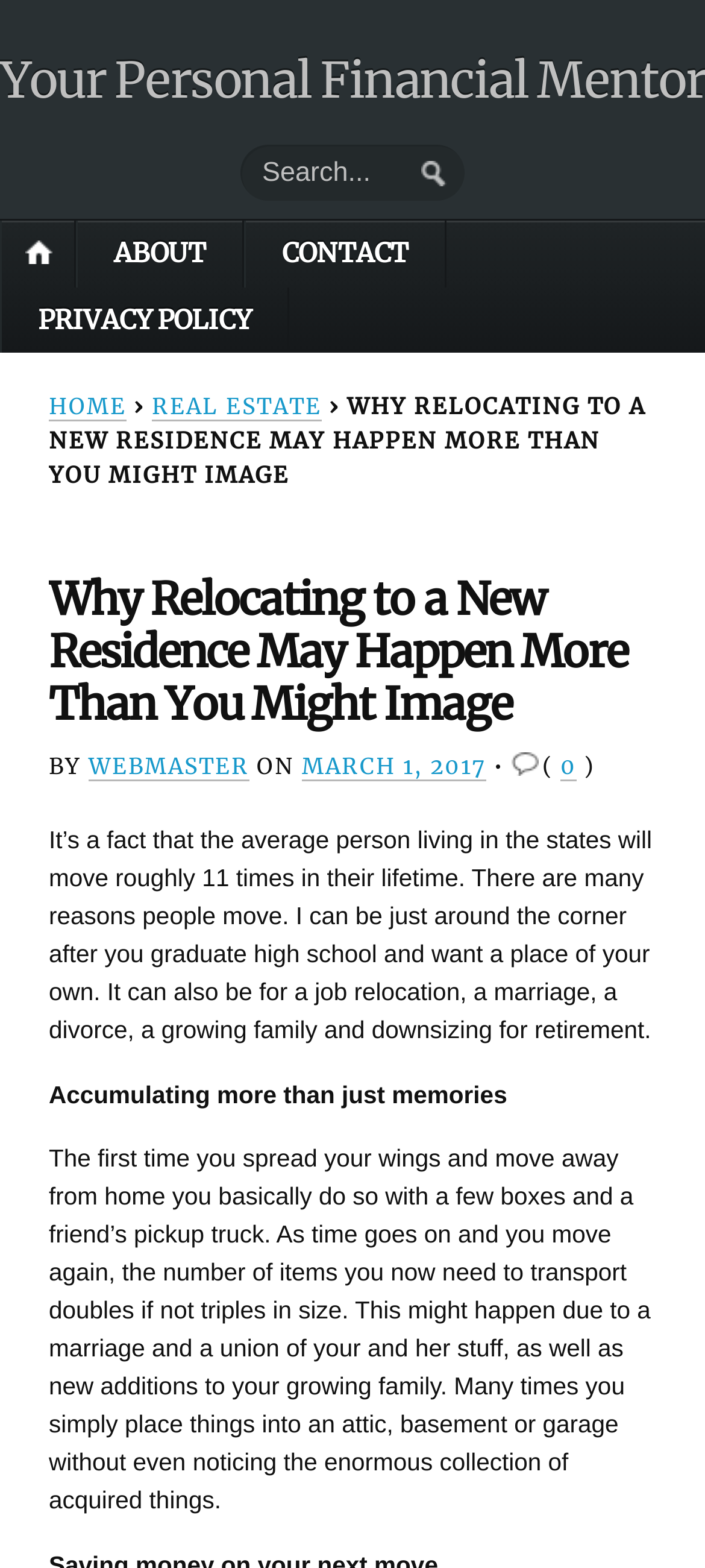What is the topic of the article?
Answer with a single word or phrase, using the screenshot for reference.

Moving to a new residence